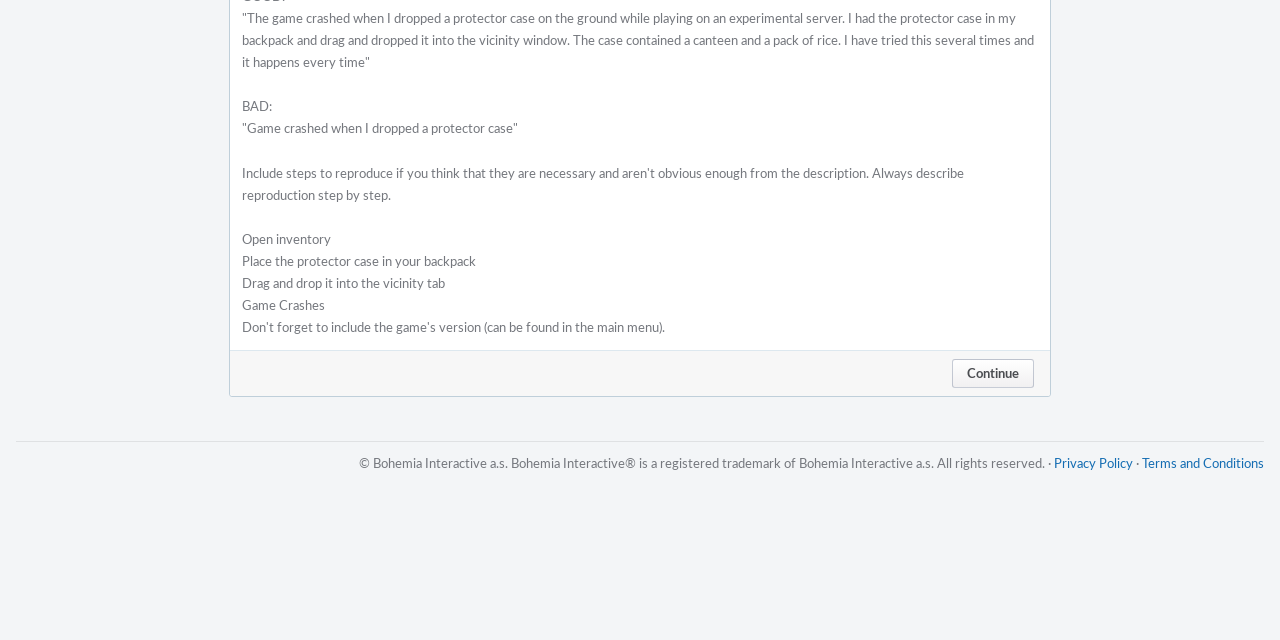Identify the bounding box for the described UI element. Provide the coordinates in (top-left x, top-left y, bottom-right x, bottom-right y) format with values ranging from 0 to 1: Continue

[0.744, 0.561, 0.808, 0.607]